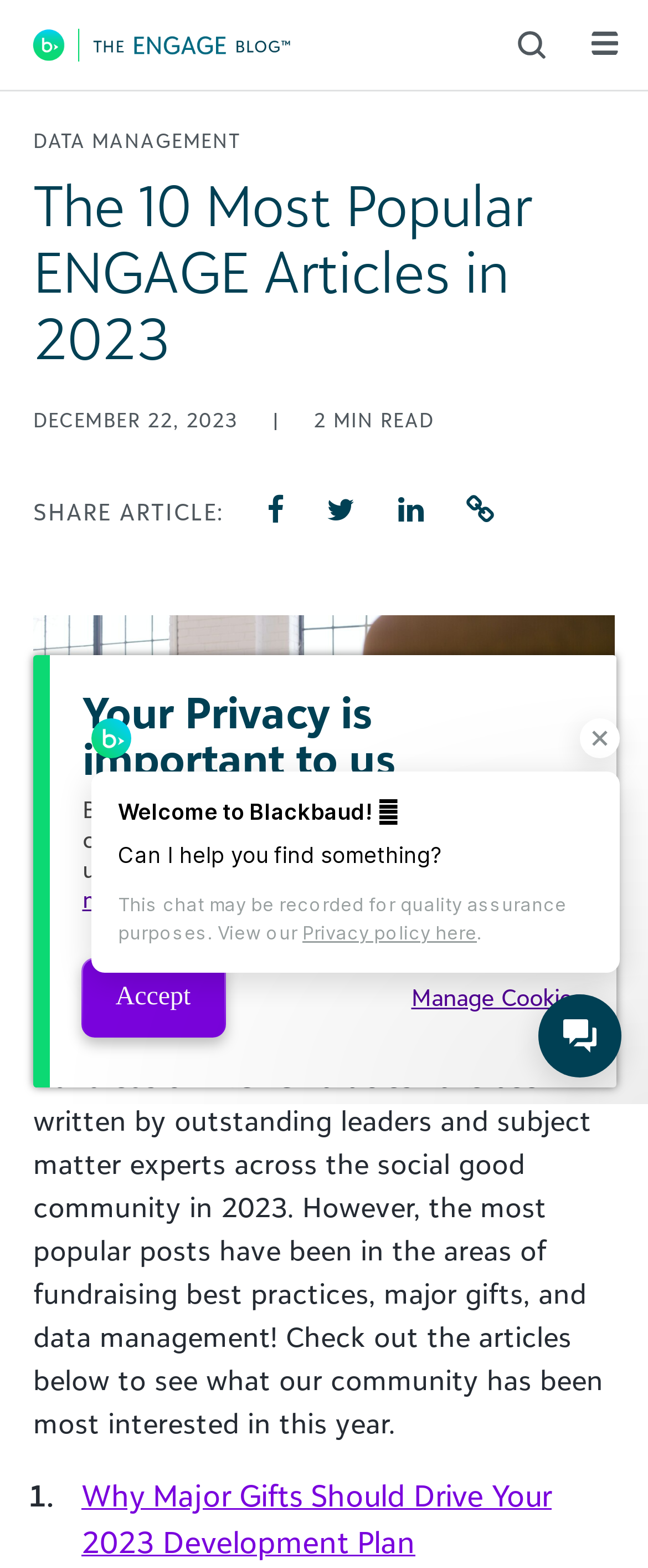Kindly determine the bounding box coordinates of the area that needs to be clicked to fulfill this instruction: "Share the article".

[0.384, 0.315, 0.466, 0.336]